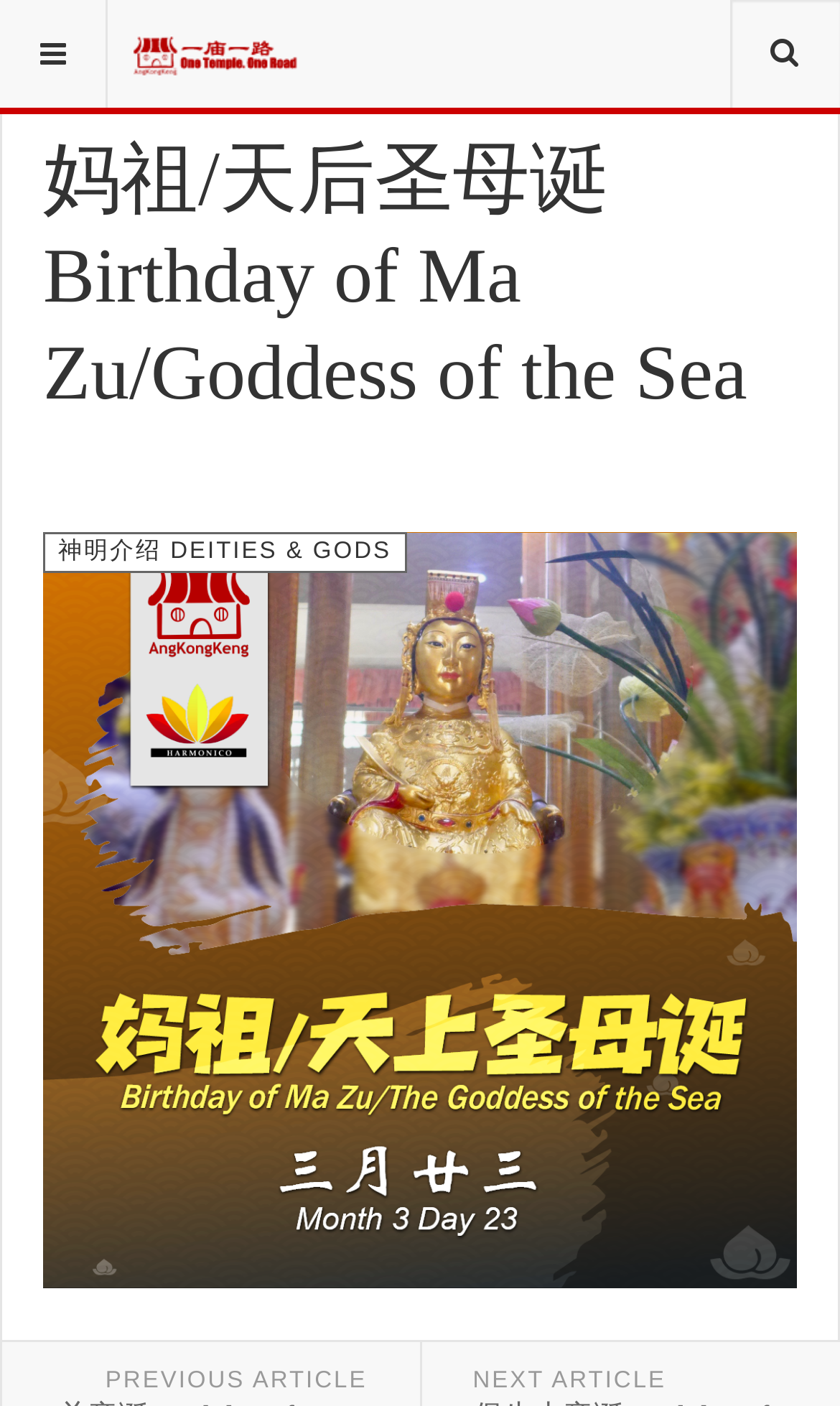What is the name of the deity being celebrated?
Based on the screenshot, provide a one-word or short-phrase response.

Ma Zu/Goddess of the Sea